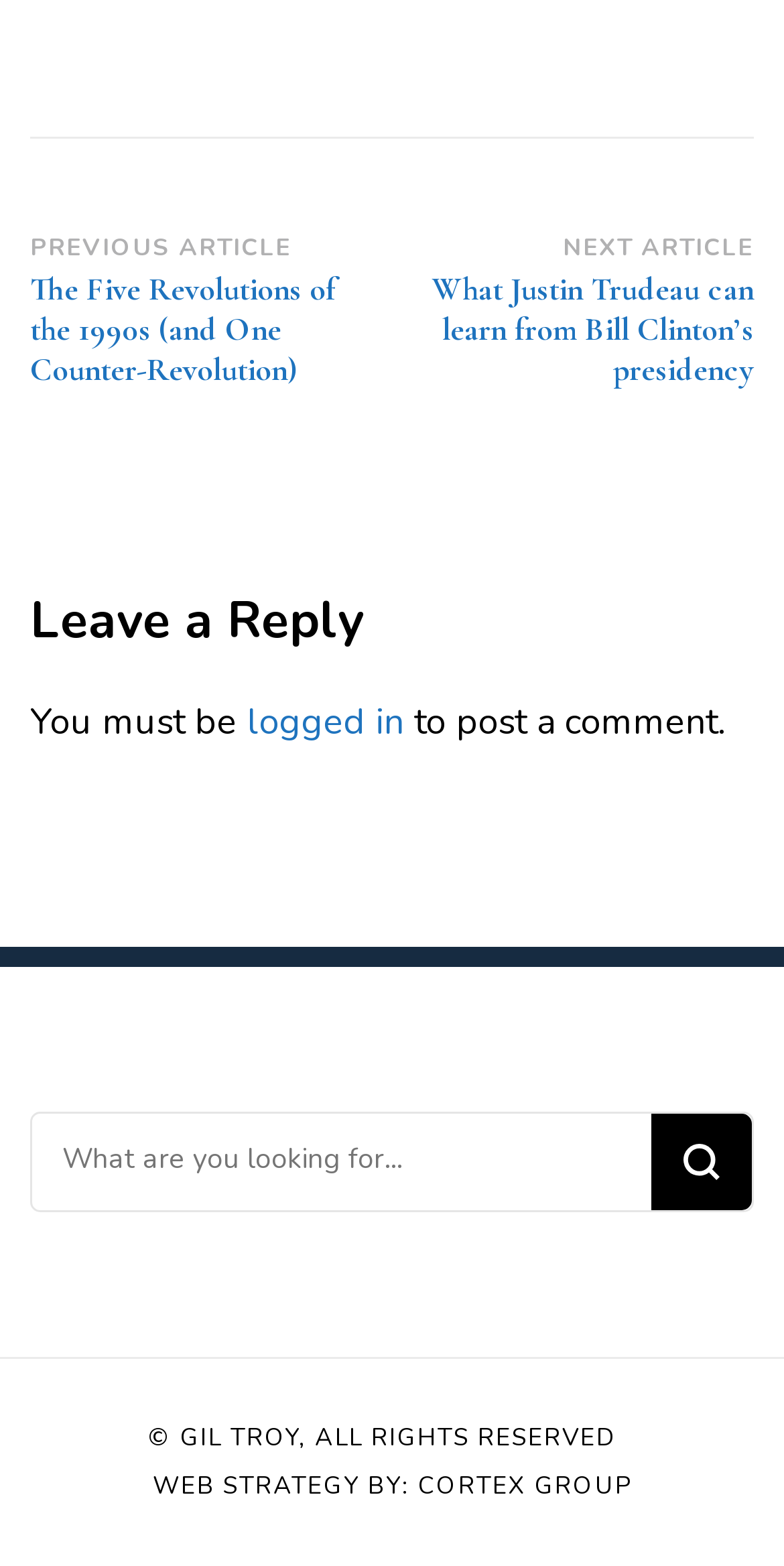Give a short answer using one word or phrase for the question:
Who owns the copyright of the website?

Gil Troy